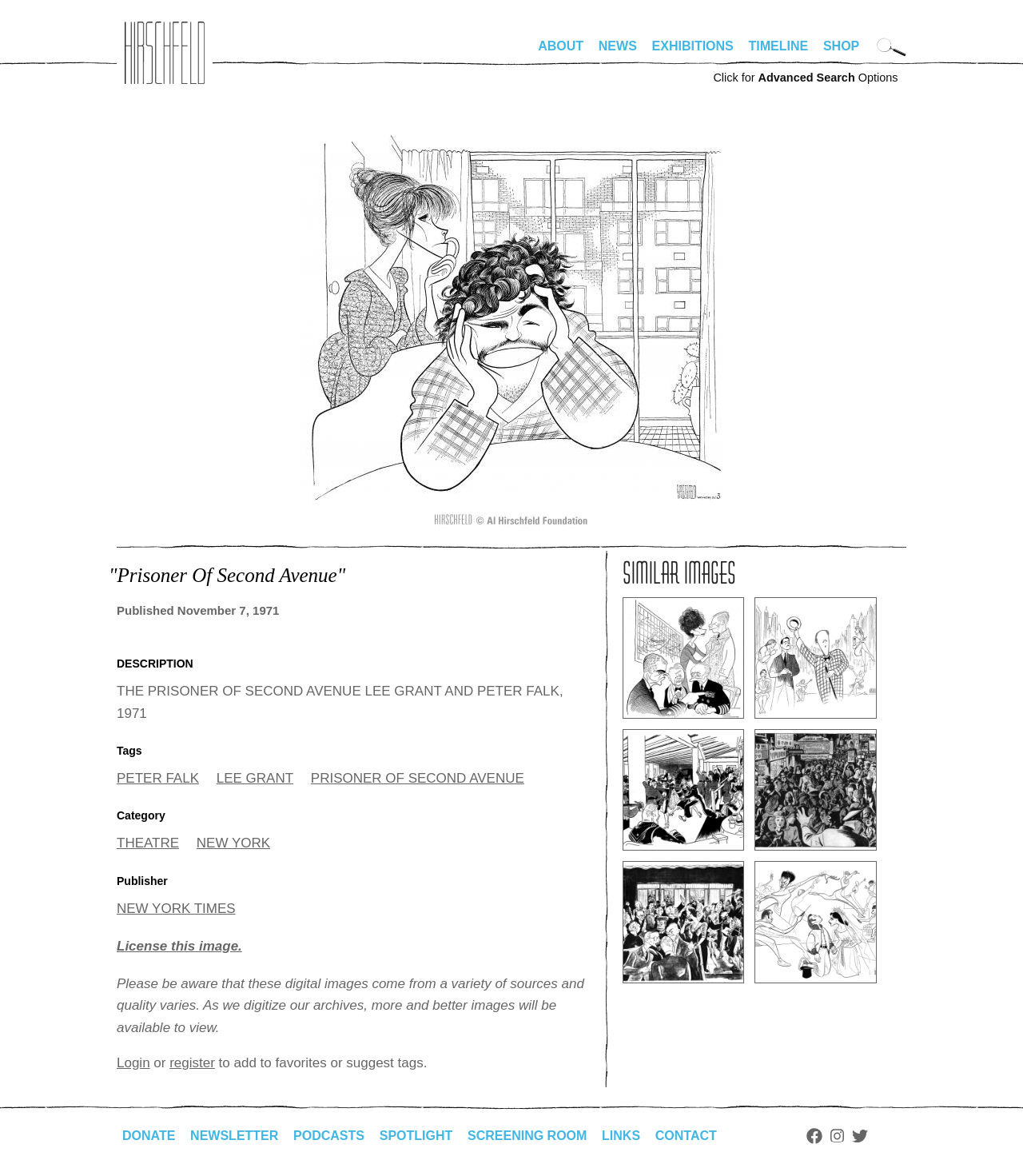Determine the bounding box coordinates of the section I need to click to execute the following instruction: "Search for artwork". Provide the coordinates as four float numbers between 0 and 1, i.e., [left, top, right, bottom].

[0.857, 0.031, 0.886, 0.048]